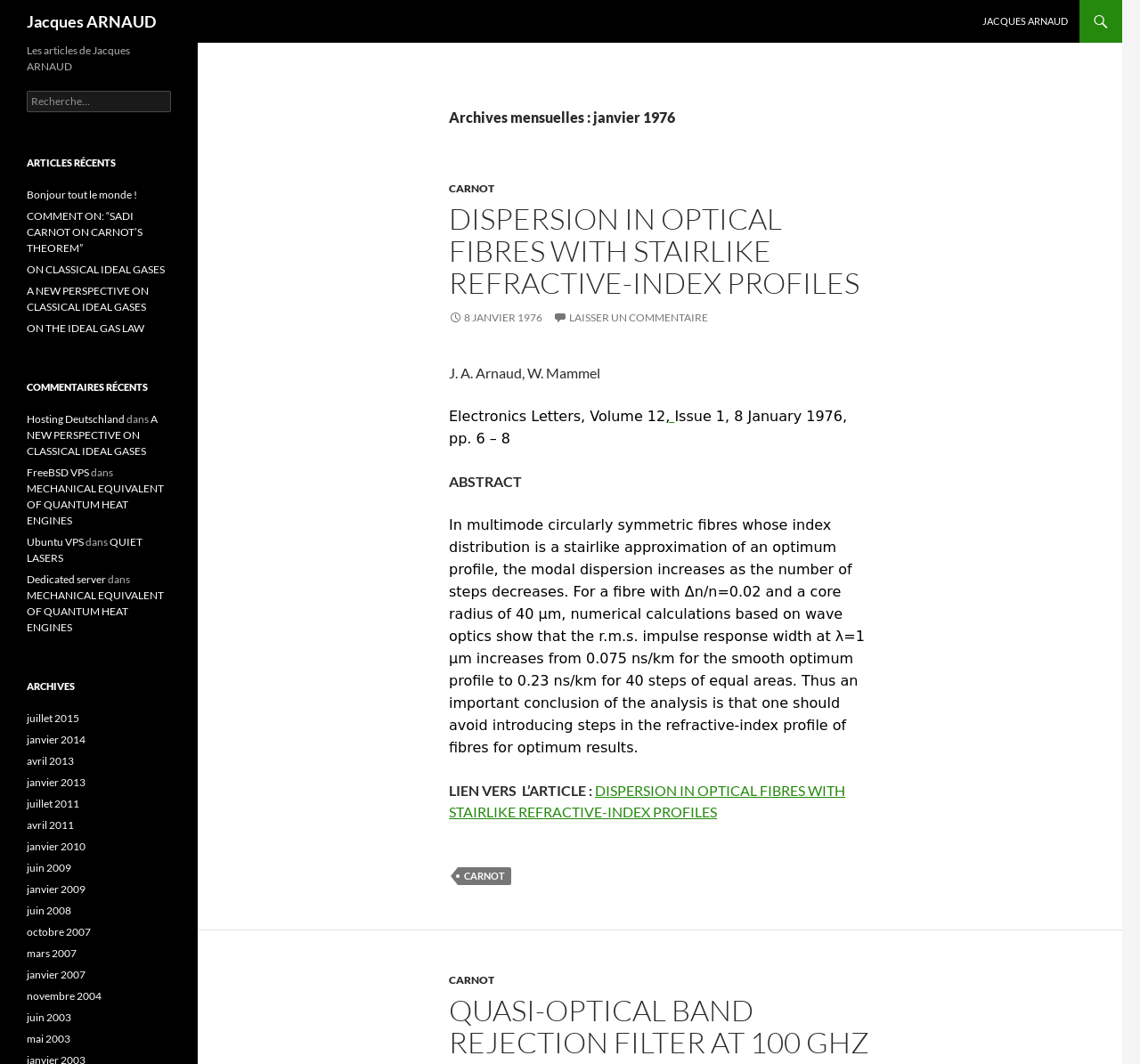Locate the bounding box coordinates of the UI element described by: "ON CLASSICAL IDEAL GASES". Provide the coordinates as four float numbers between 0 and 1, formatted as [left, top, right, bottom].

[0.023, 0.247, 0.145, 0.259]